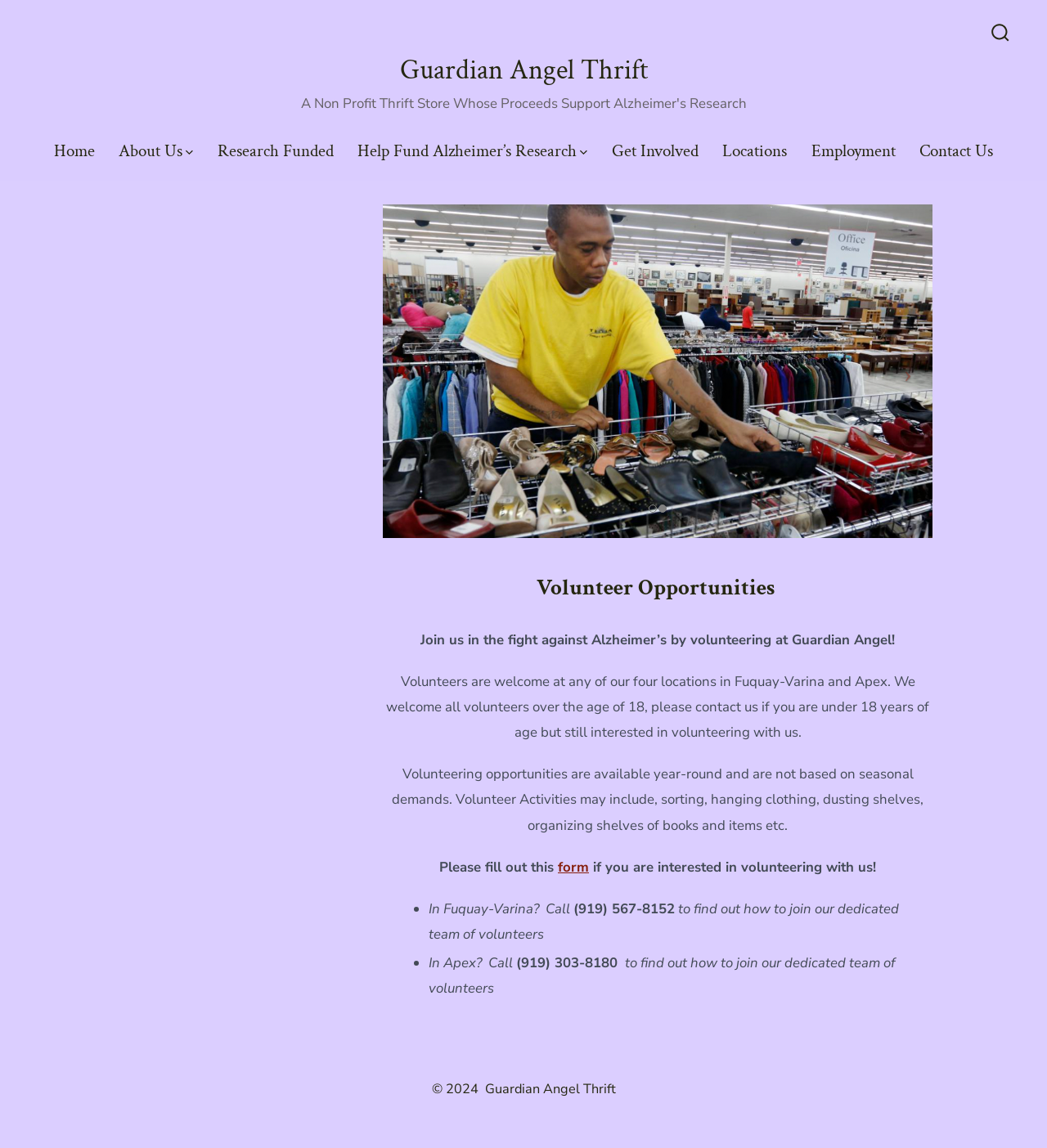Determine the bounding box coordinates of the area to click in order to meet this instruction: "Click the Search Toggle button".

[0.938, 0.012, 0.973, 0.048]